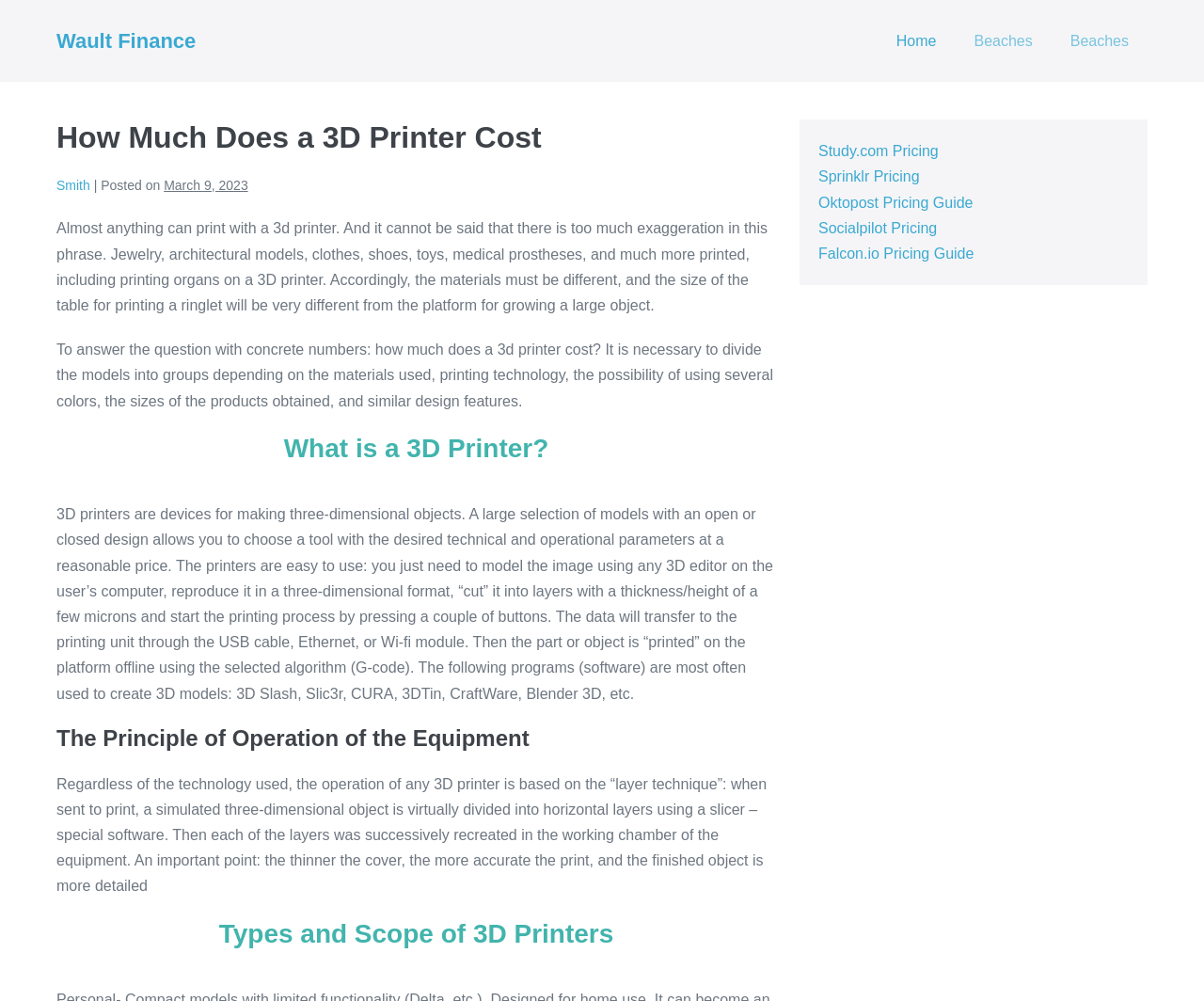What is the purpose of a 3D printer?
From the details in the image, answer the question comprehensively.

According to the webpage, 3D printers are devices for making three-dimensional objects, and they can be used to create a wide range of products, from jewelry to medical prostheses.